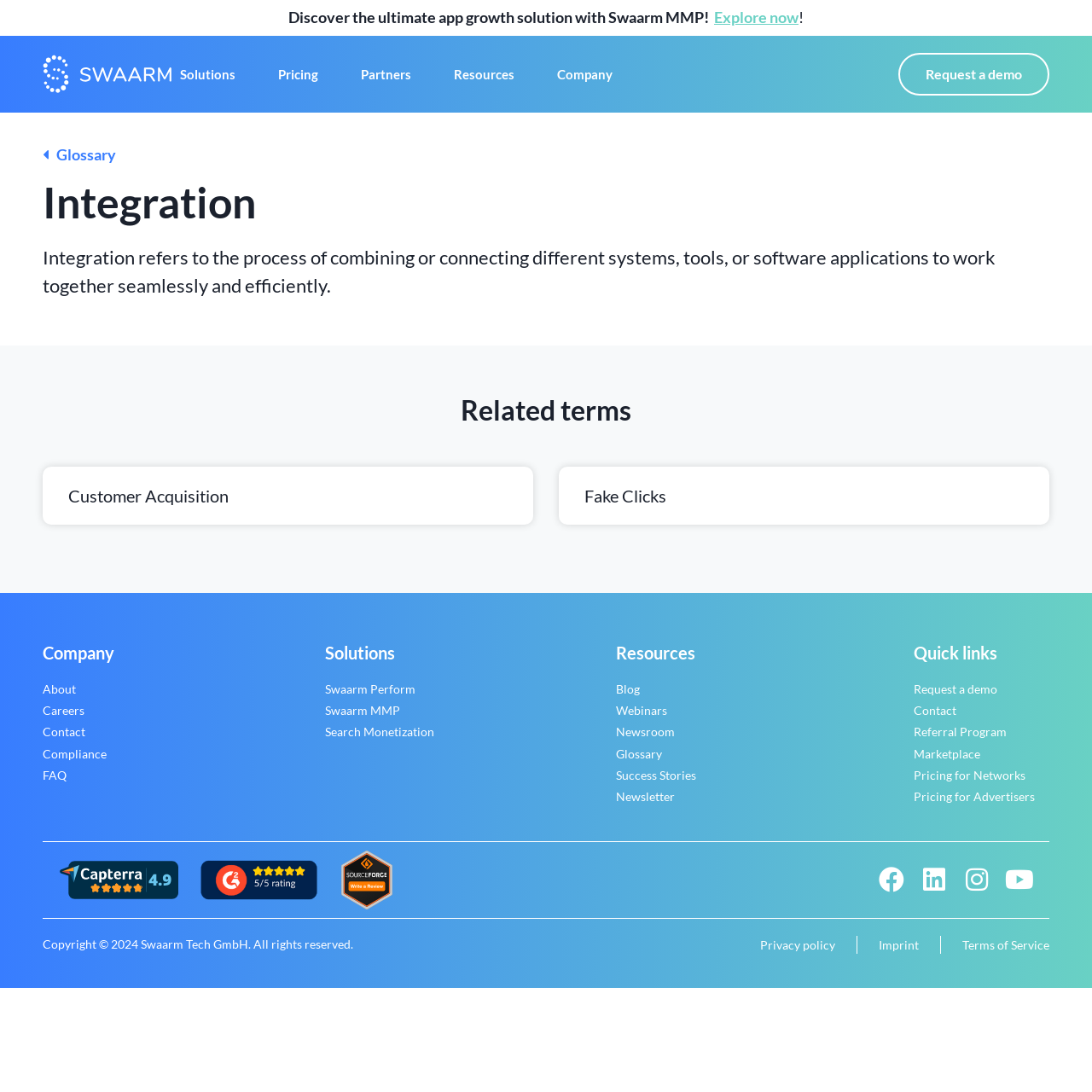Answer the question with a single word or phrase: 
What is the company name?

Swaarm